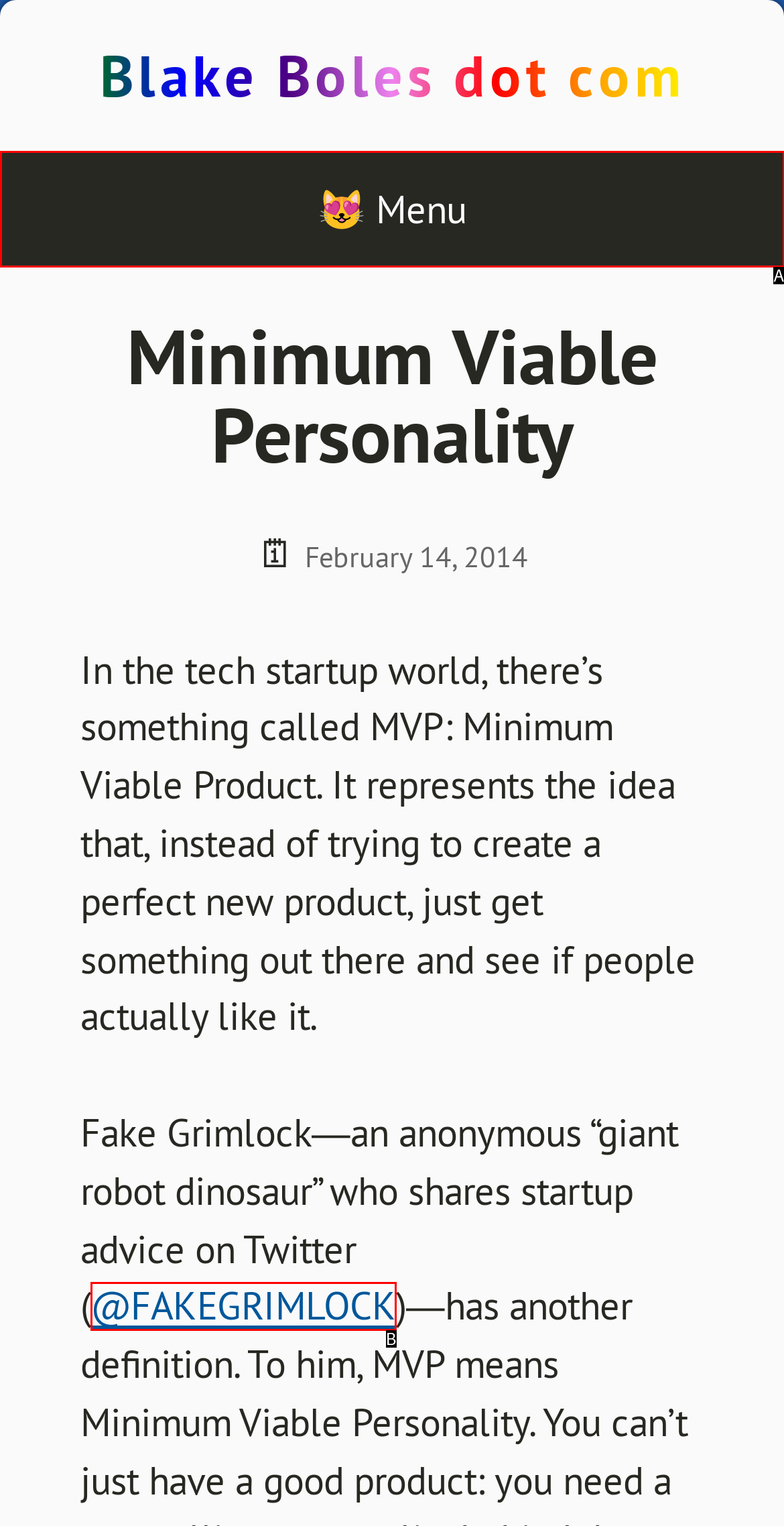Find the HTML element that matches the description provided: 😻 Menu
Answer using the corresponding option letter.

A